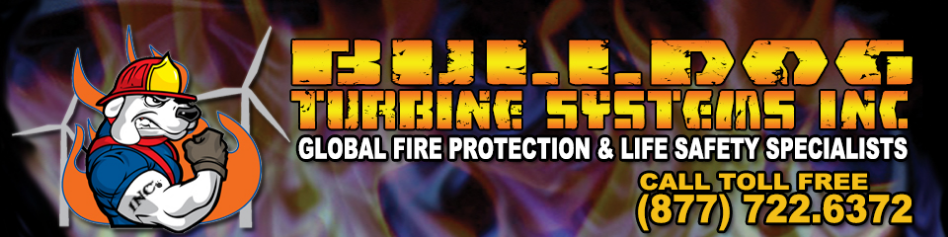Create an elaborate description of the image, covering every aspect.

The image features a bold and dynamic graphic representing Bulldog Turbine Systems Inc., a company specializing in global fire protection and life safety solutions. Central to the design is an animated bulldog character, donned in a firefighter's helmet and a blue shirt, presenting a strong and assertive image that conveys expertise and reliability in fire safety. The background reflects a swirling, fiery motif that emphasizes the theme of fire protection, while prominently positioned text reads "BULLDOG TURBINE SYSTEMS INC." in an eye-catching, vibrant orange font, further enhanced by a rugged style.

Below the company name, the tagline "GLOBAL FIRE PROTECTION & LIFE SAFETY SPECIALISTS" clearly communicates their focus and industry specialization. The image also includes a call-to-action, stating a toll-free contact number—(877) 722-6372—inviting potential clients to reach out for assistance. The entire composition merges graphical elements with clear messaging, effectively showcasing the company’s identity and services in the field of fire detection and control systems.